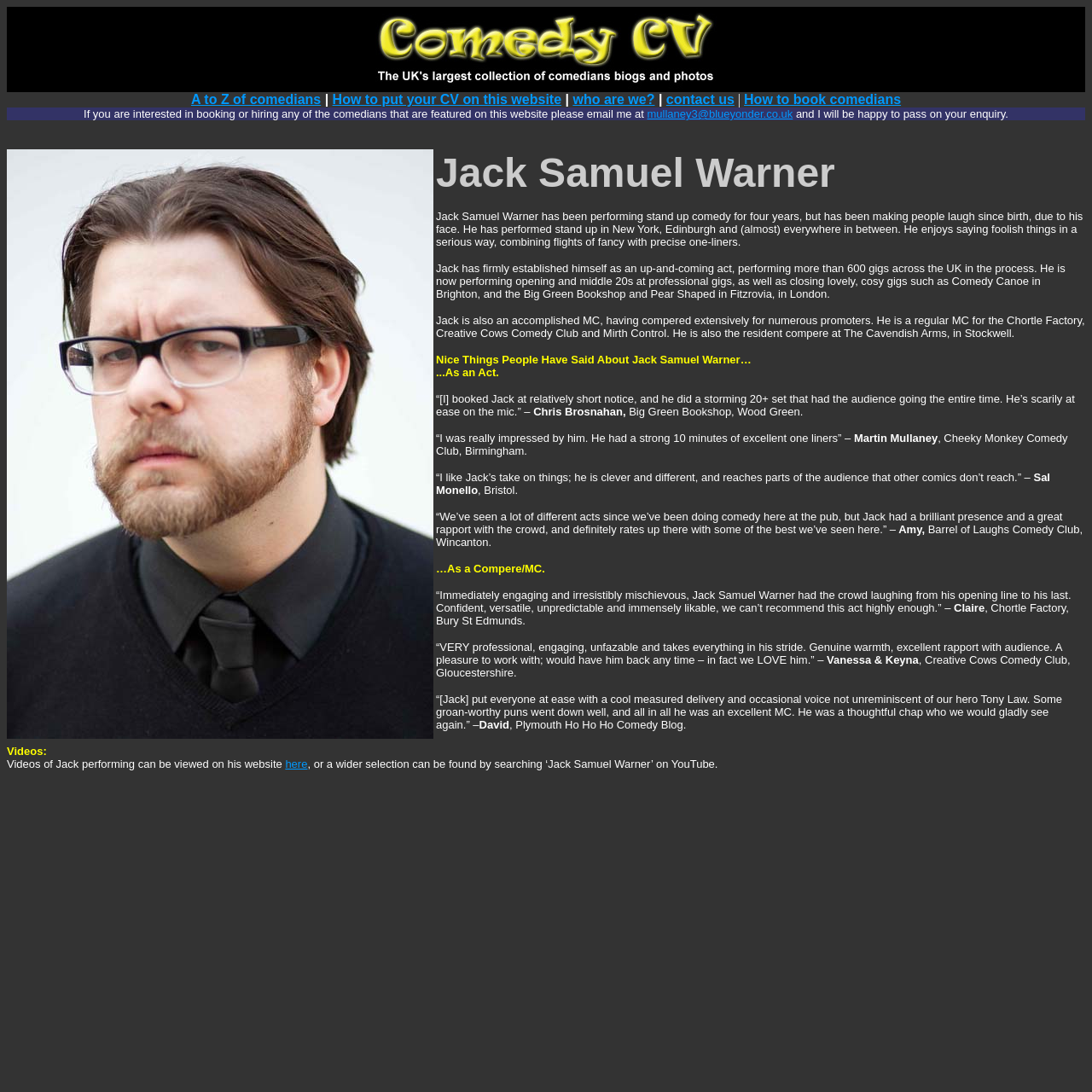Given the description of a UI element: "A to Z of comedians", identify the bounding box coordinates of the matching element in the webpage screenshot.

[0.175, 0.084, 0.294, 0.098]